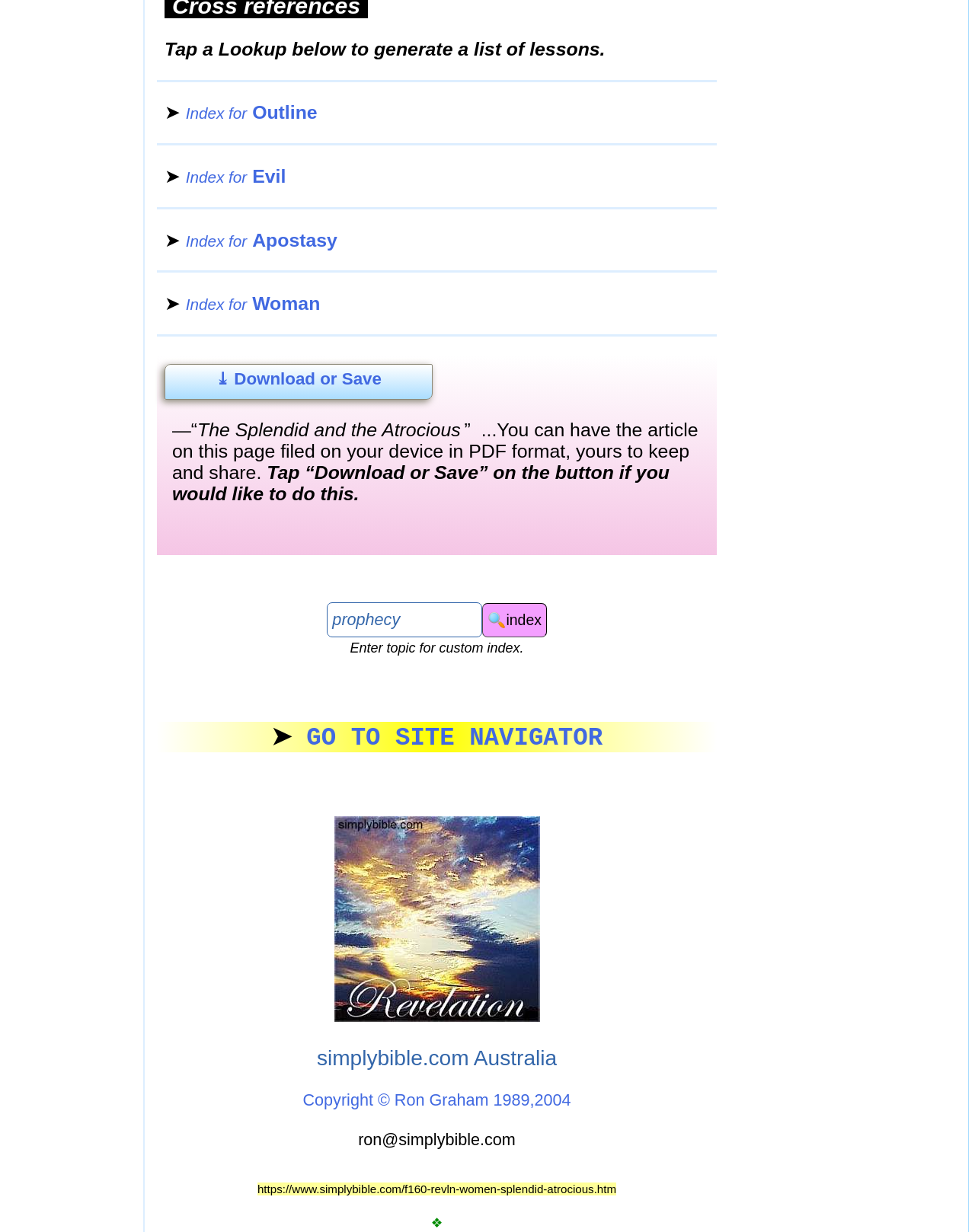Provide the bounding box coordinates for the area that should be clicked to complete the instruction: "Click 'GO TO SITE NAVIGATOR'".

[0.278, 0.588, 0.618, 0.611]